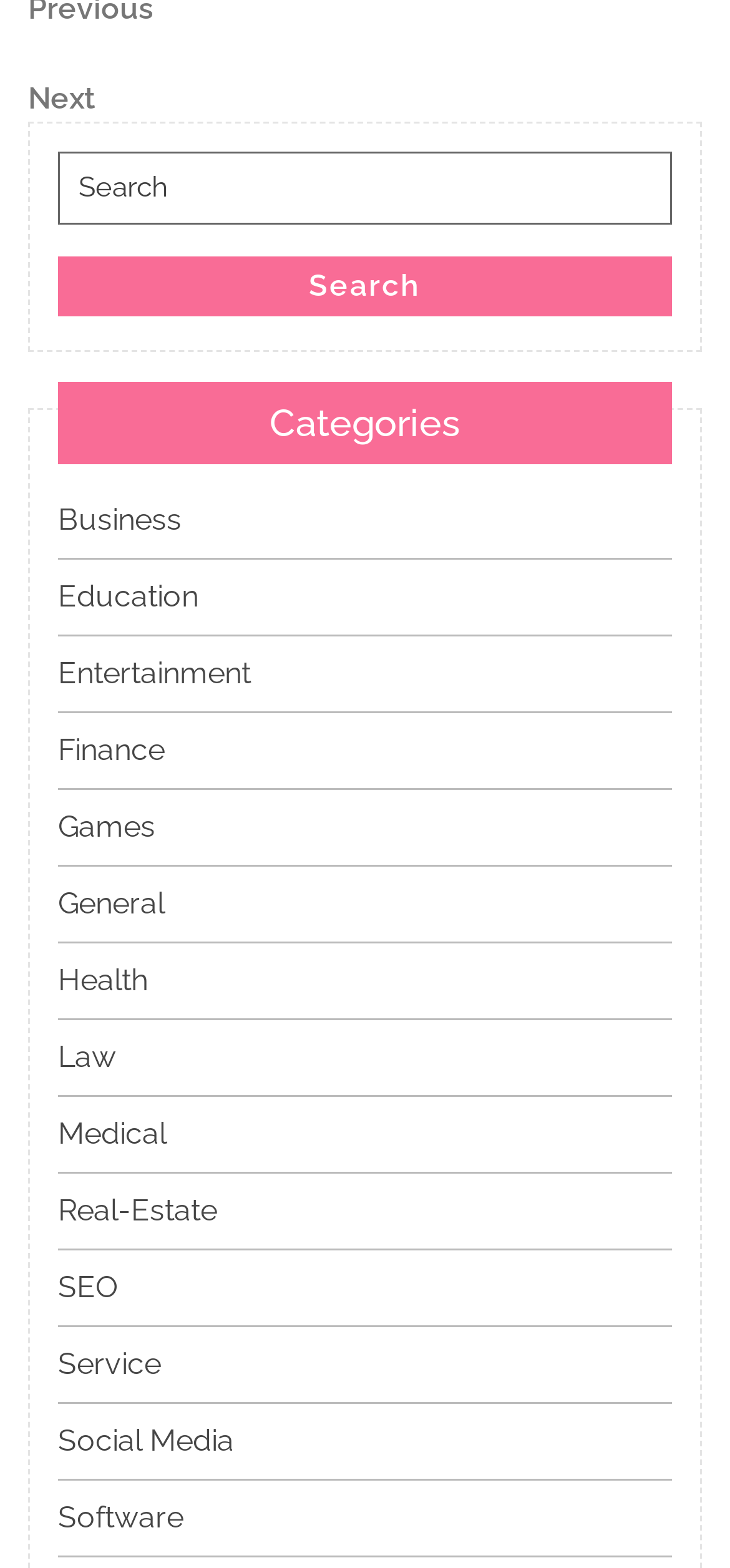Identify the bounding box coordinates of the area that should be clicked in order to complete the given instruction: "Select the 'Business' category". The bounding box coordinates should be four float numbers between 0 and 1, i.e., [left, top, right, bottom].

[0.079, 0.32, 0.249, 0.343]